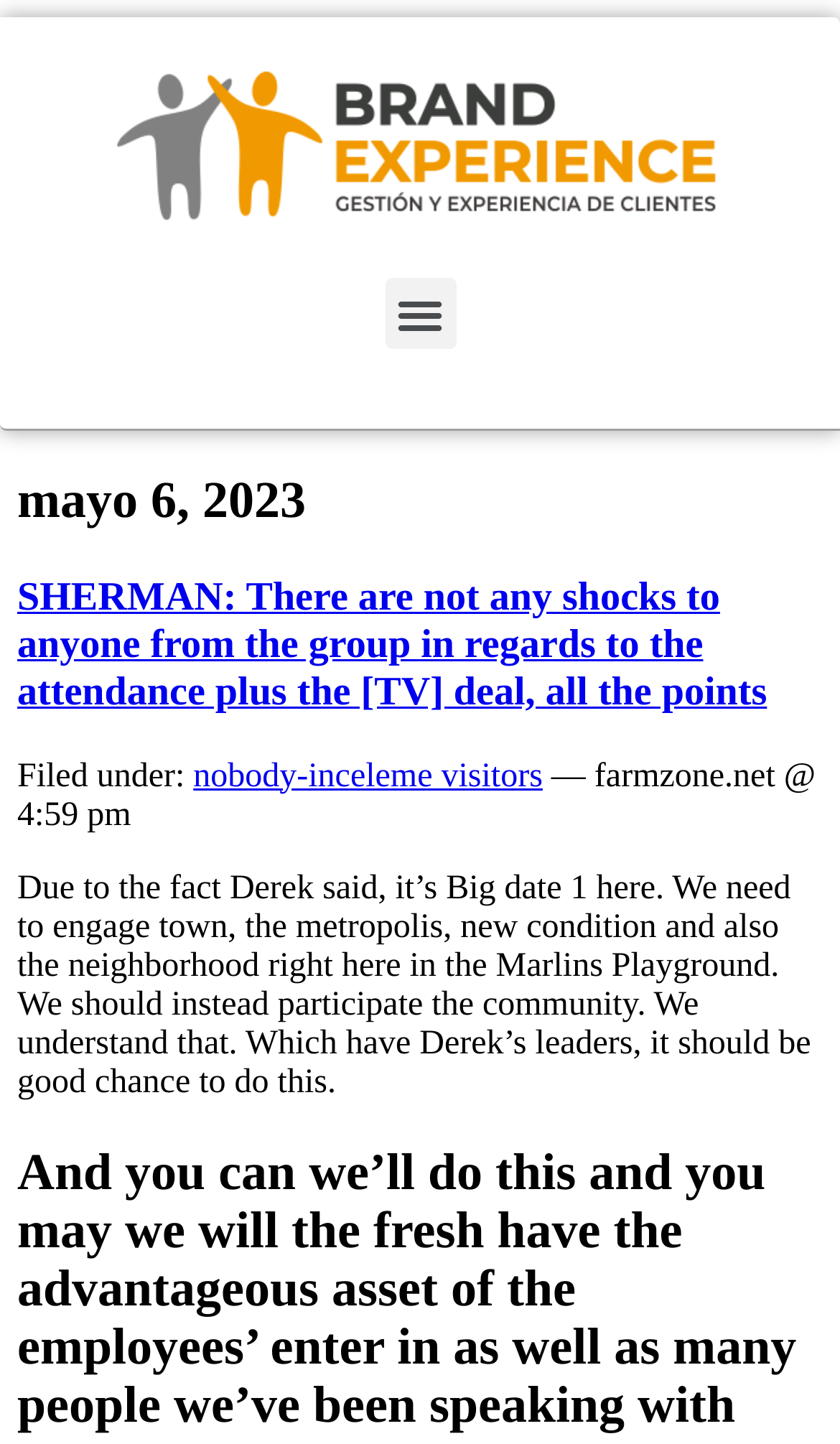Provide a thorough description of the webpage's content and layout.

The webpage appears to be a news article or blog post. At the top, there is a link on the left side and a button labeled "Menu Toggle" on the right side. Below these elements, there is a heading displaying the date "mayo 6, 2023". 

Underneath the date, there is a larger heading that reads "SHERMAN: There are not any shocks to anyone from the group in regards to the attendance plus the [TV] deal, all the points". This heading is accompanied by a link with the same text. 

To the right of the heading, there is a section with the label "Filed under:" followed by a link to "nobody-inceleme visitors". Below this section, there is a line of text indicating the author and timestamp of the post, "— farmzone.net @ 4:59 pm". 

The main content of the article is a block of text that discusses engaging with the local community, including quotes from someone named Derek. The text is divided into two paragraphs, with the second paragraph starting with "And you can we’ll do this and you may we will the fresh have the advantageous asset of the employees’ enter in as well as many people we’ve been speaking with".